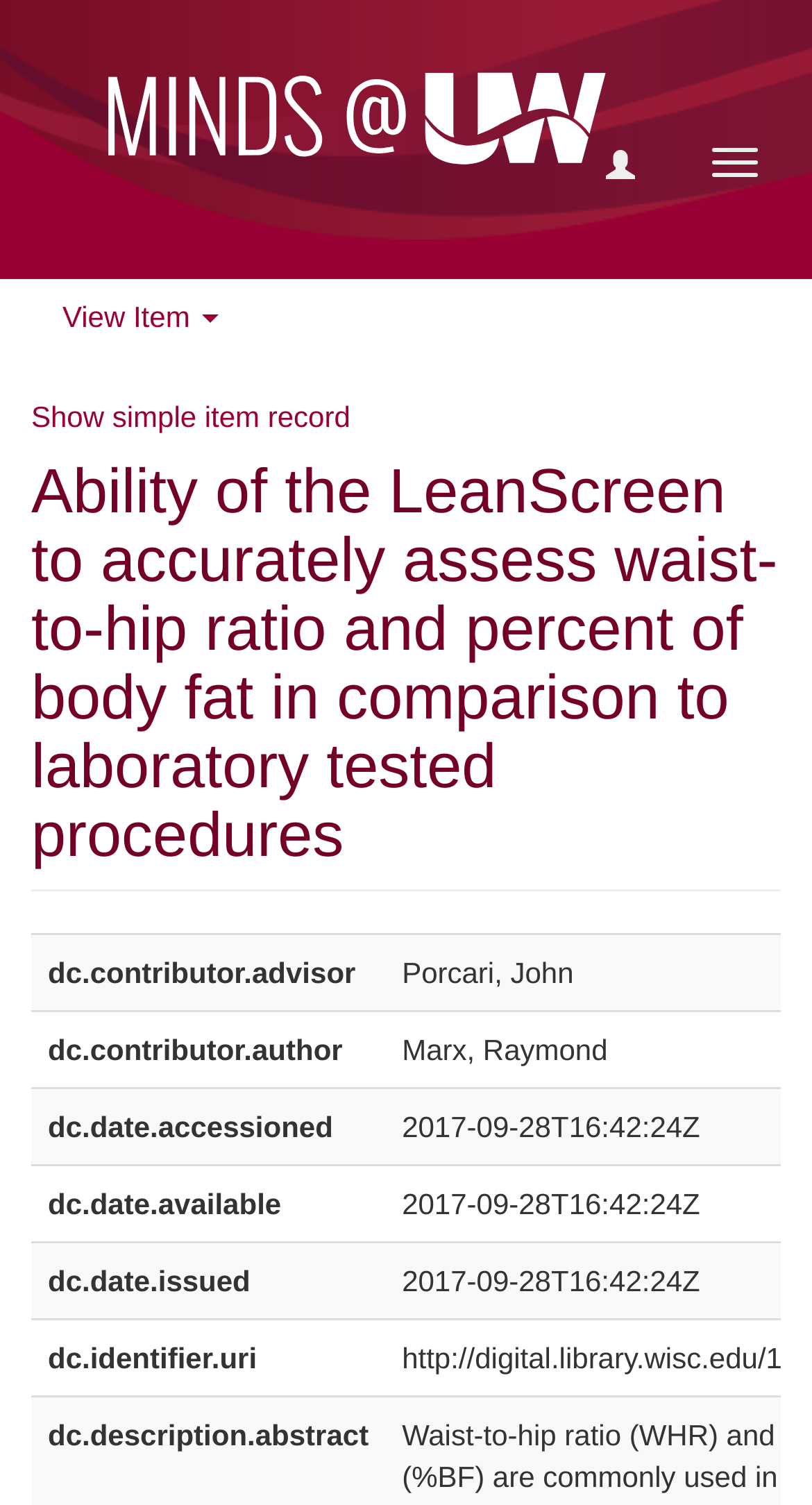What is the function of the button at the top right?
Use the image to give a comprehensive and detailed response to the question.

The button located at the top right of the webpage, with a bounding box coordinate of [0.849, 0.084, 0.962, 0.131], is labeled as 'Toggle navigation', suggesting that it allows users to navigate through the webpage's content.